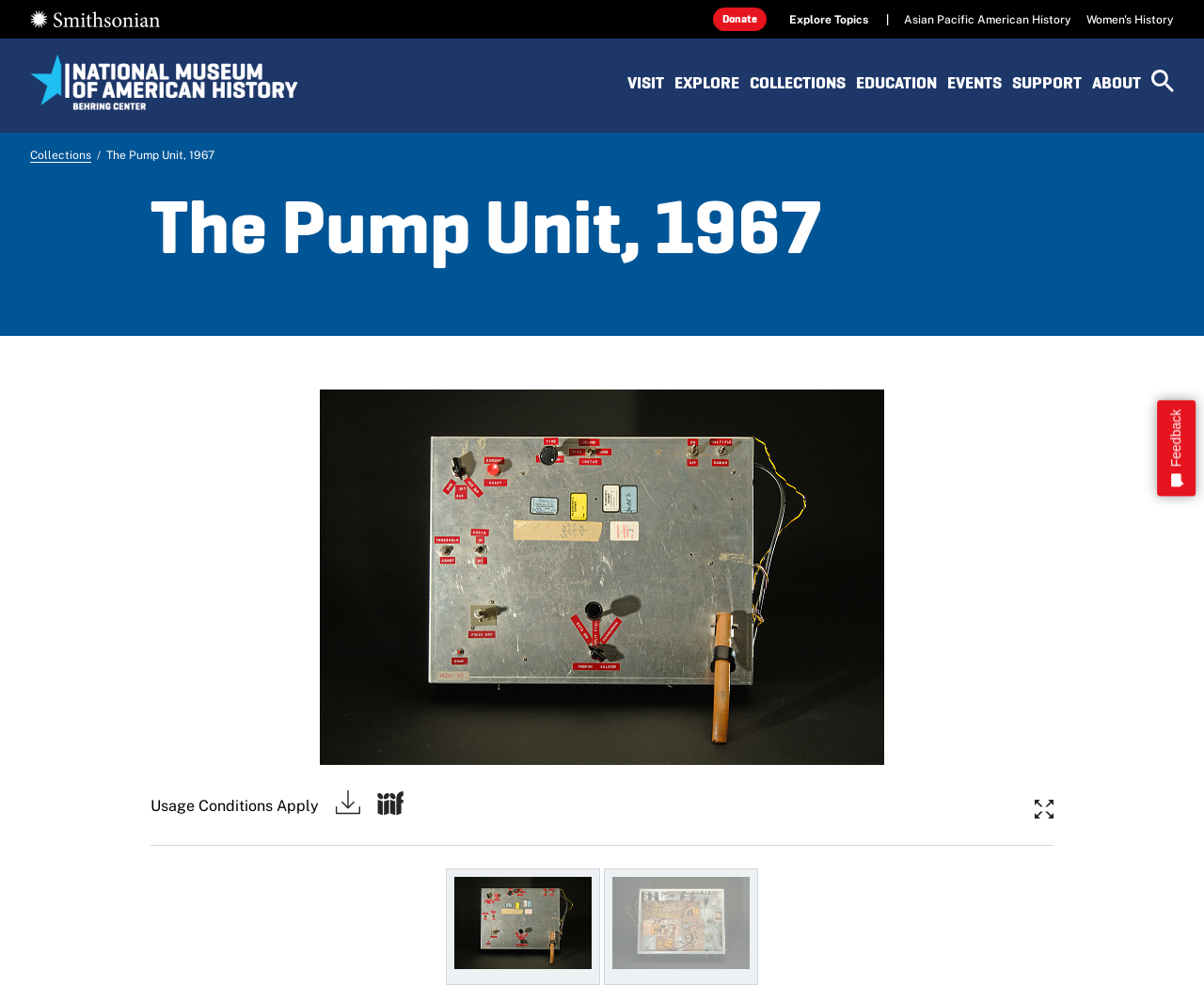Identify the bounding box coordinates for the region to click in order to carry out this instruction: "Enlarge image". Provide the coordinates using four float numbers between 0 and 1, formatted as [left, top, right, bottom].

[0.859, 0.799, 0.875, 0.82]